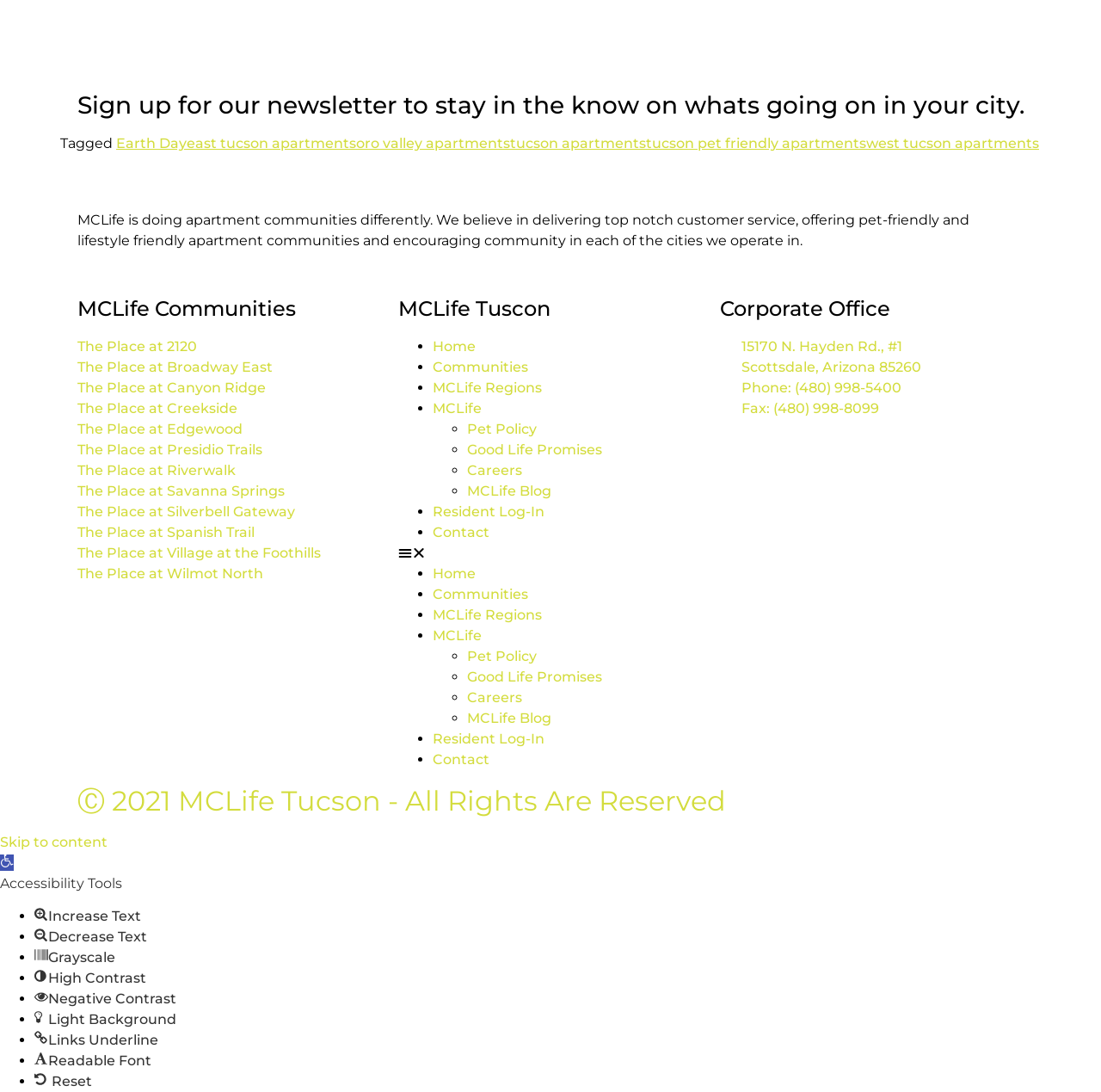Respond with a single word or short phrase to the following question: 
How many accessibility tools are available?

9